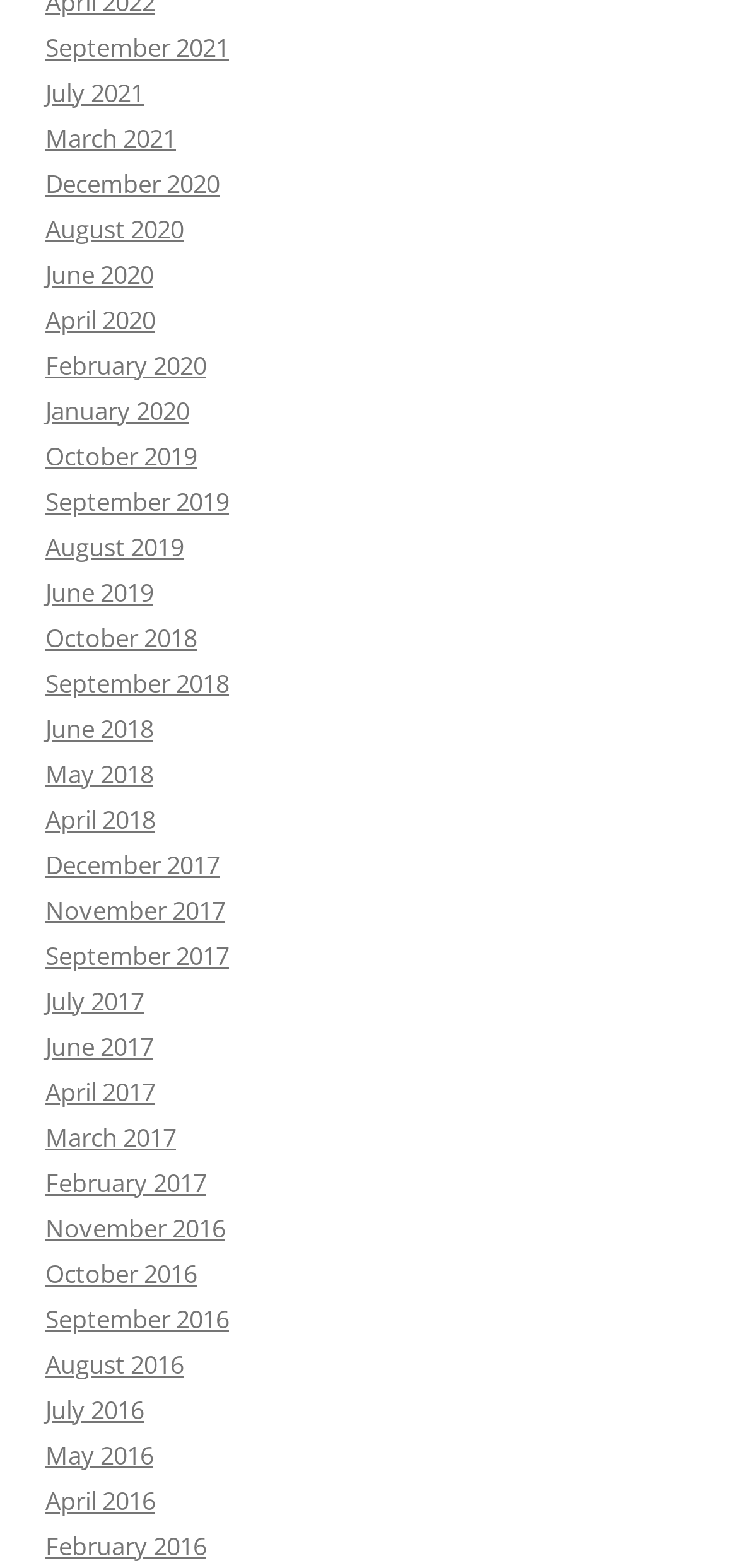How many links are available on this webpage? Observe the screenshot and provide a one-word or short phrase answer.

286